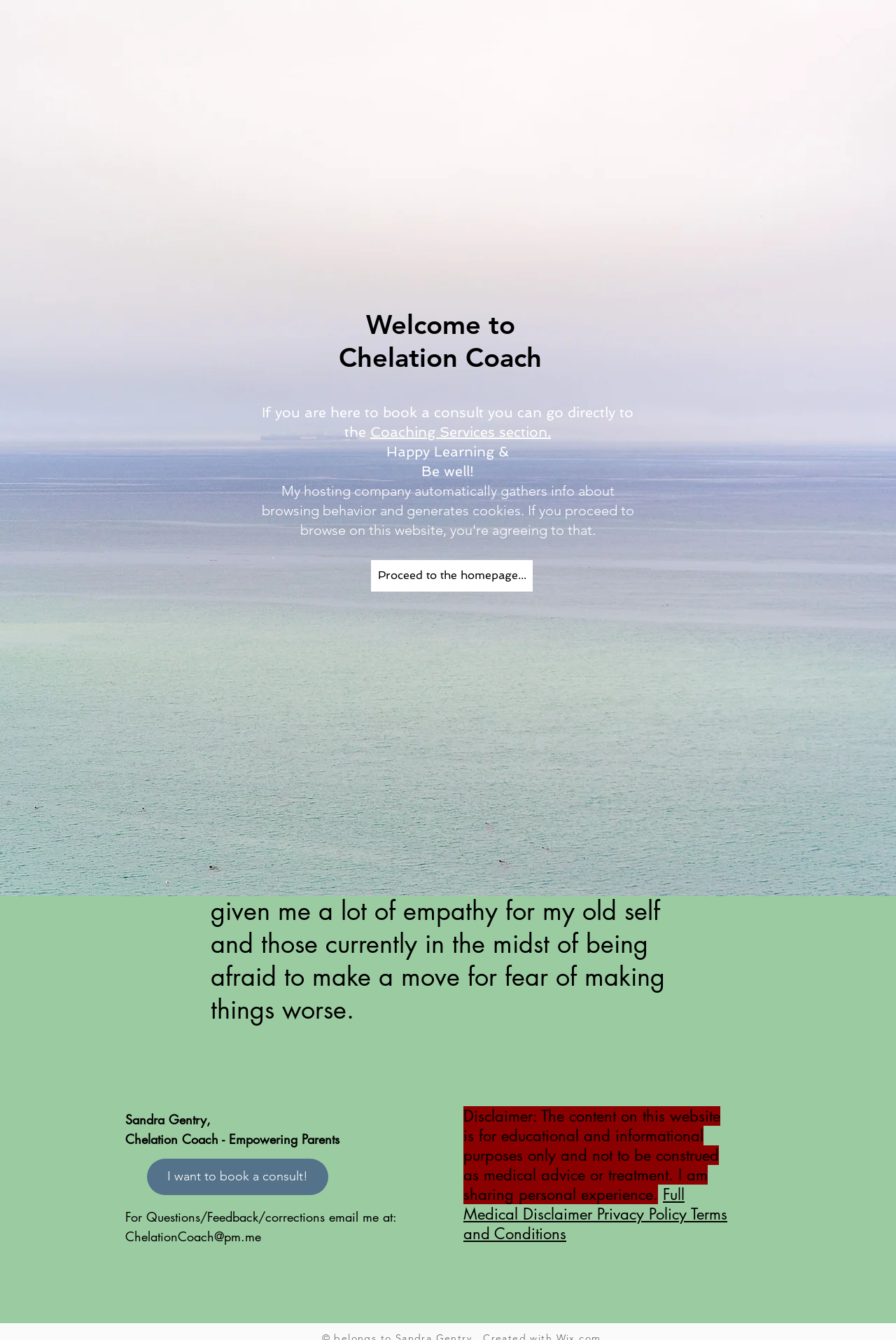Please provide a comprehensive response to the question based on the details in the image: What is the alternative to booking an appointment?

The link 'I want to book a consult!' suggests that there is an alternative to booking an appointment, which is to book a consult. This implies that the user can choose to book a consult instead of an appointment, although the exact difference between the two is not clear.